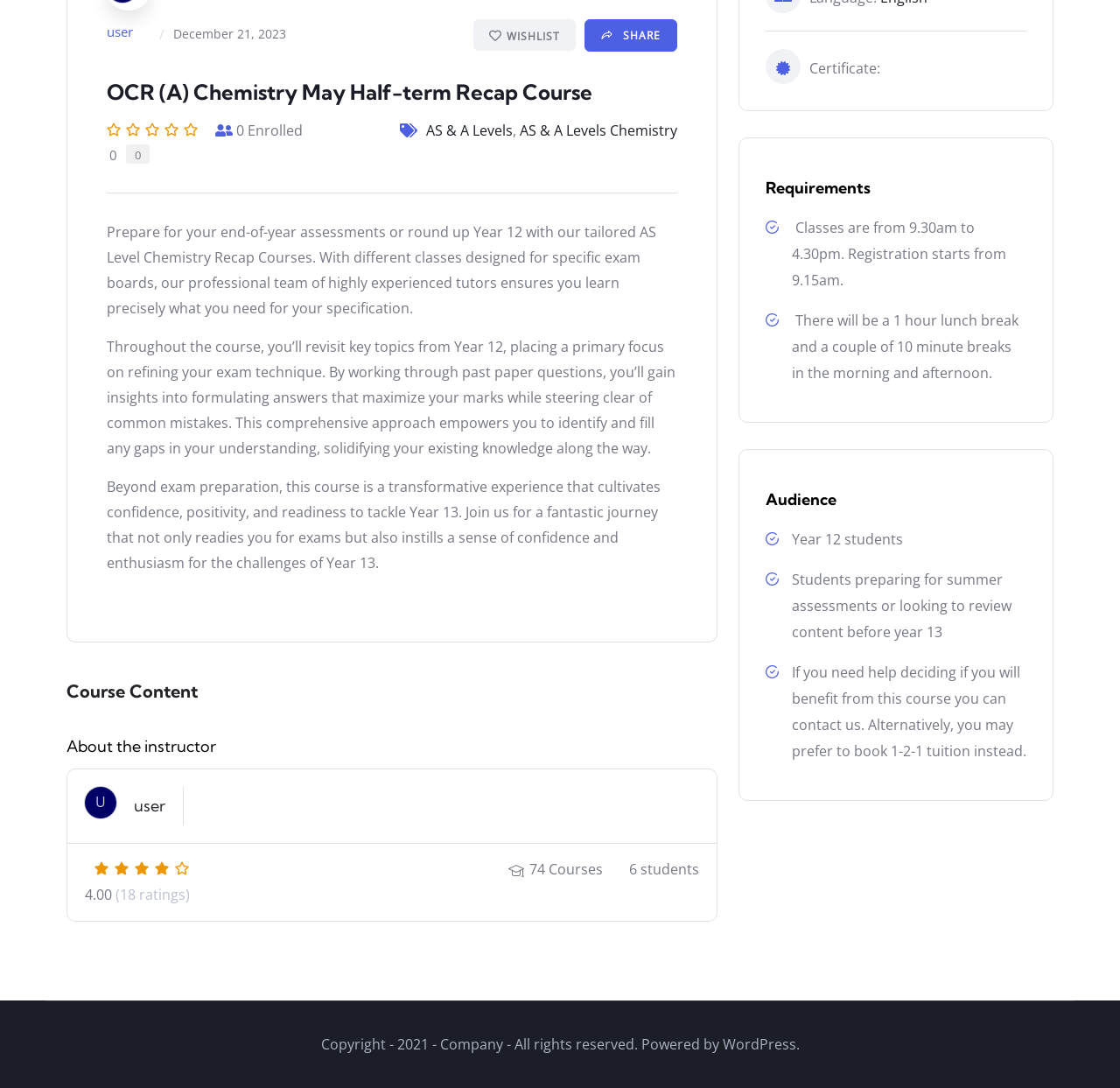Determine the bounding box coordinates of the clickable element to achieve the following action: 'View course content'. Provide the coordinates as four float values between 0 and 1, formatted as [left, top, right, bottom].

[0.059, 0.622, 0.641, 0.648]